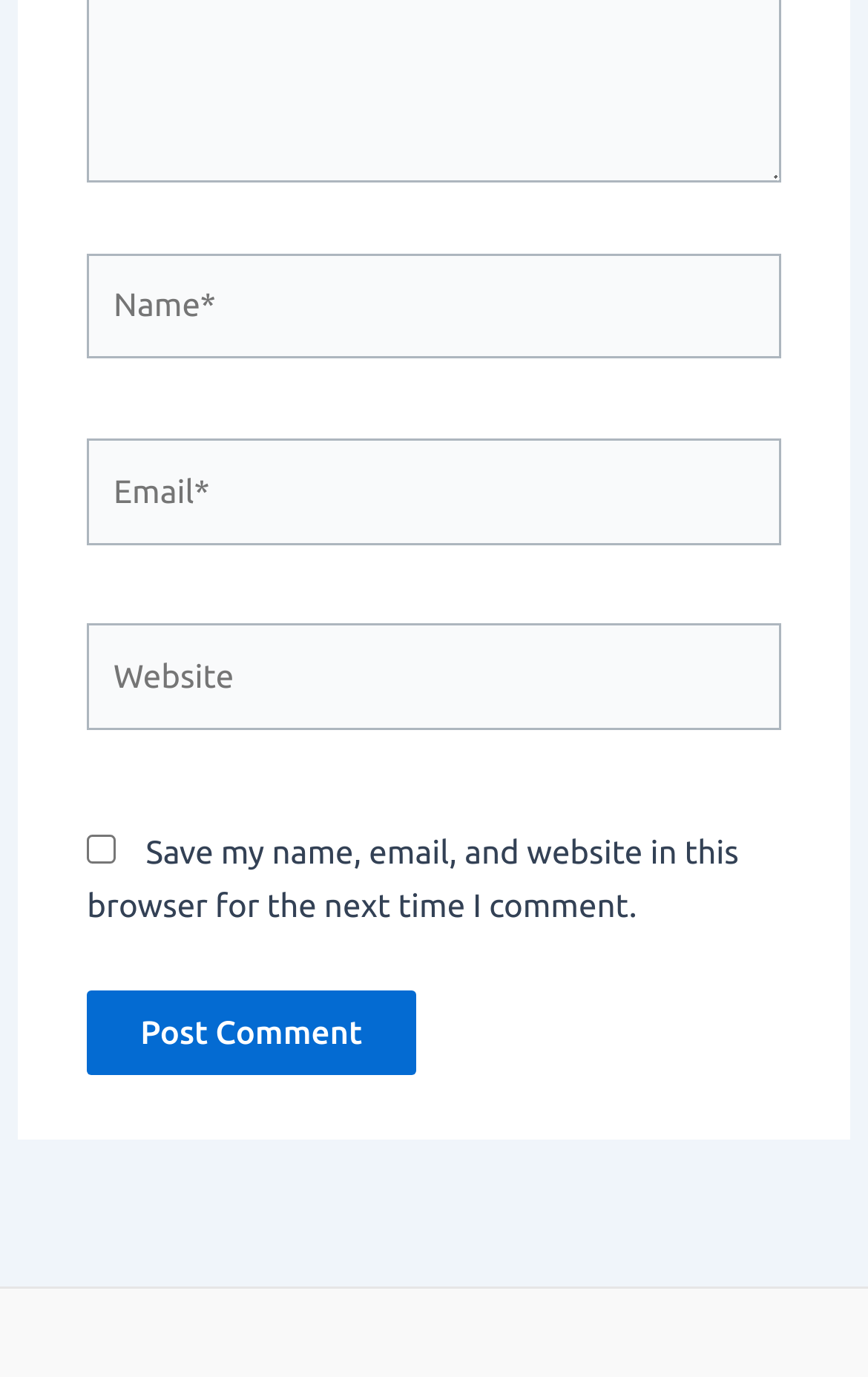Based on what you see in the screenshot, provide a thorough answer to this question: What is the required information to post a comment?

The webpage has two required input fields, one for 'Name*' and one for 'Email*', indicating that users must provide their name and email address in order to post a comment.